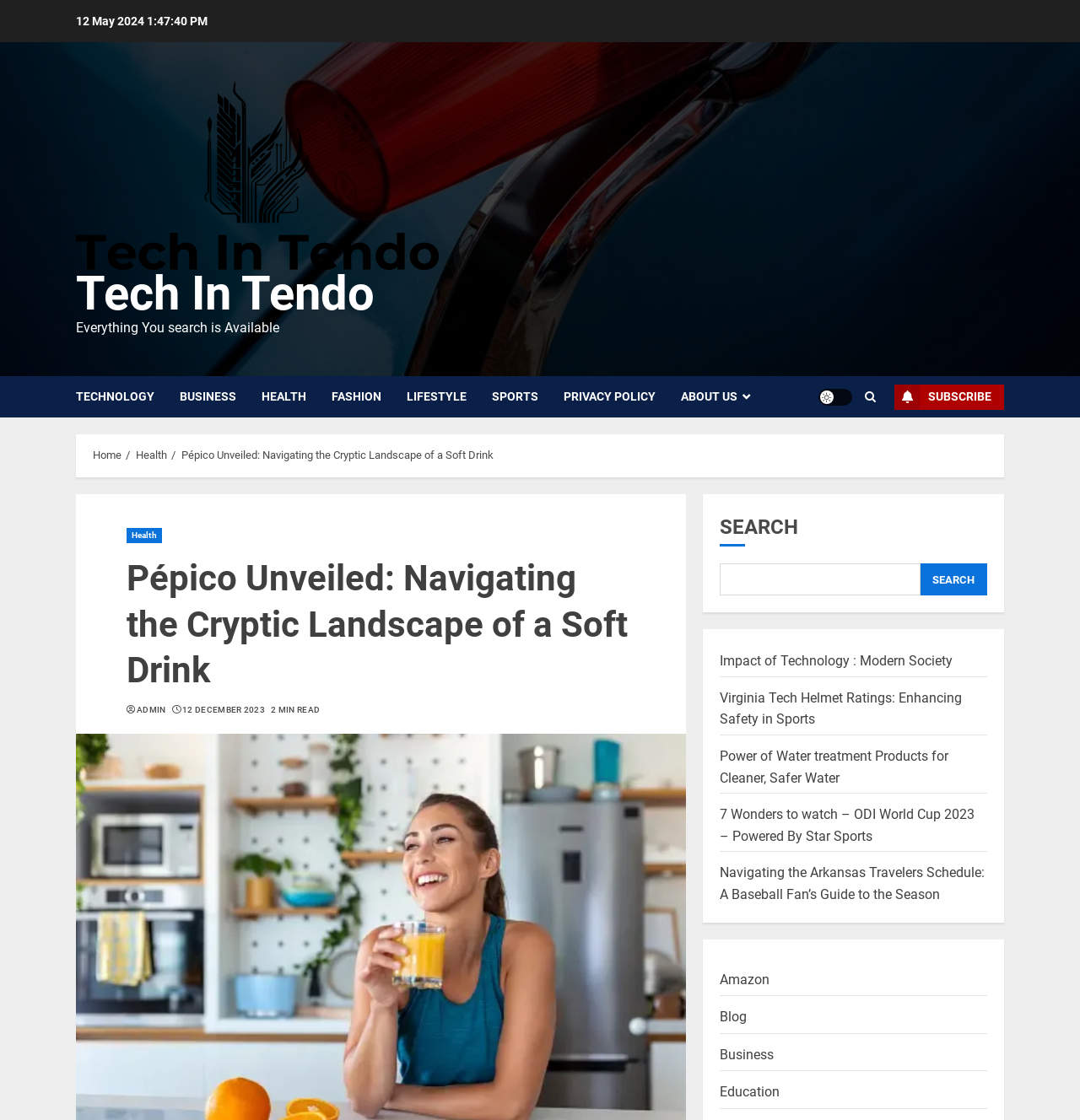Indicate the bounding box coordinates of the clickable region to achieve the following instruction: "Subscribe to the newsletter."

[0.828, 0.343, 0.93, 0.366]